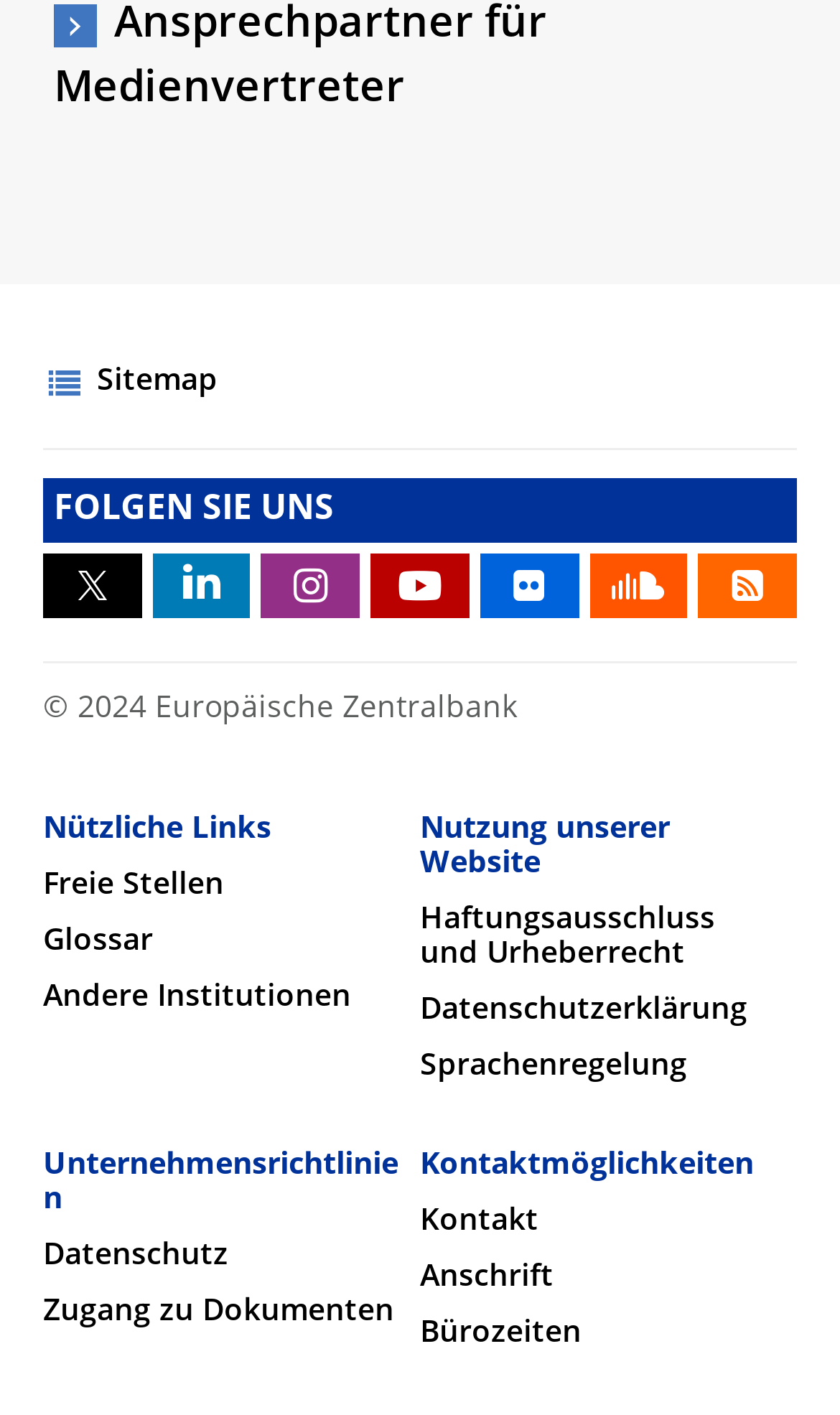How many social media links are there?
Answer the question with a single word or phrase derived from the image.

5